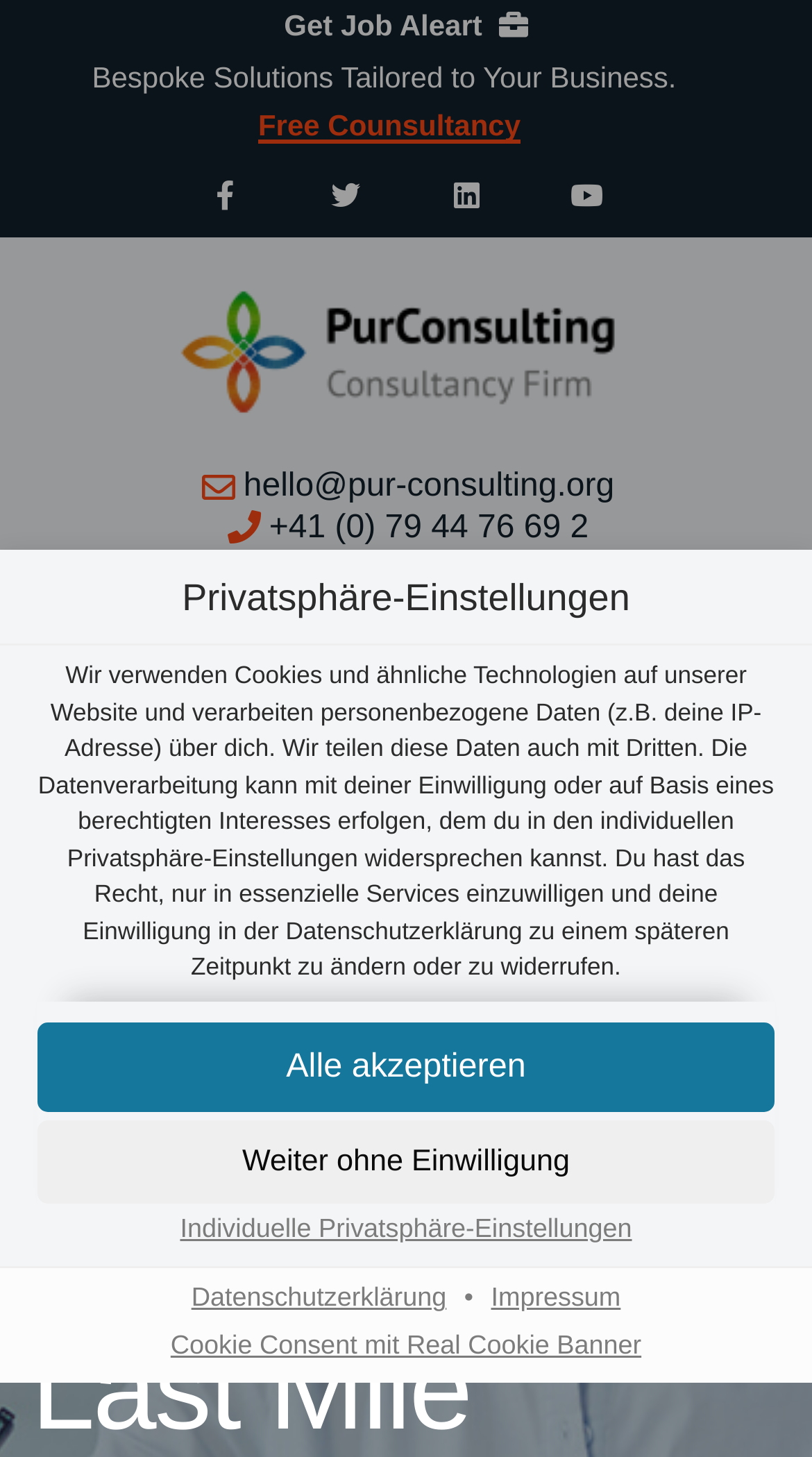Pinpoint the bounding box coordinates of the clickable element needed to complete the instruction: "Read data protection declaration". The coordinates should be provided as four float numbers between 0 and 1: [left, top, right, bottom].

[0.223, 0.881, 0.563, 0.901]